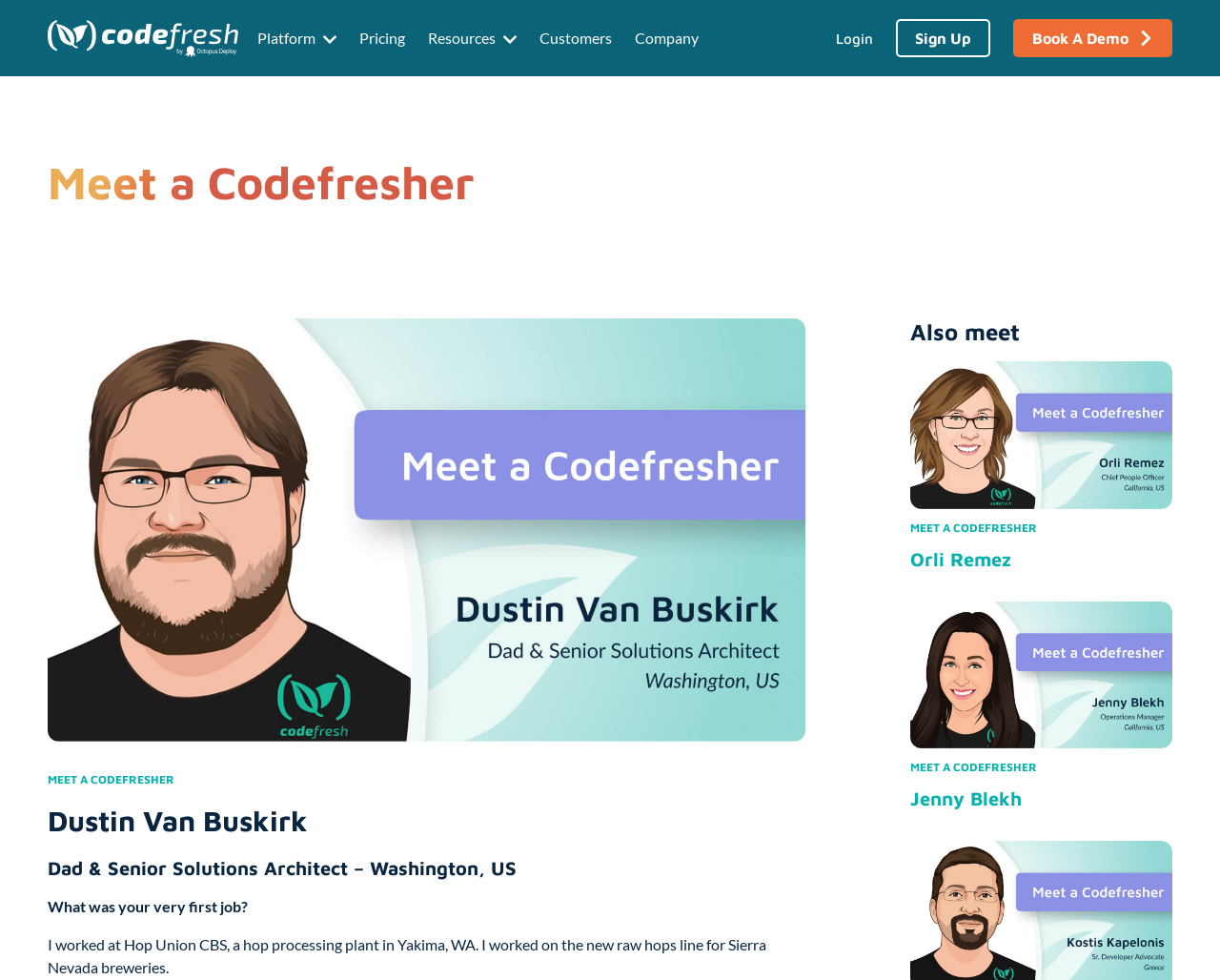What is the position of the 'Book A Demo' link on the webpage?
Please give a well-detailed answer to the question.

The webpage has a link element with the text 'Book A Demo' and its bounding box coordinates are [0.83, 0.019, 0.961, 0.058], which suggests that it is located on the right side of the webpage.